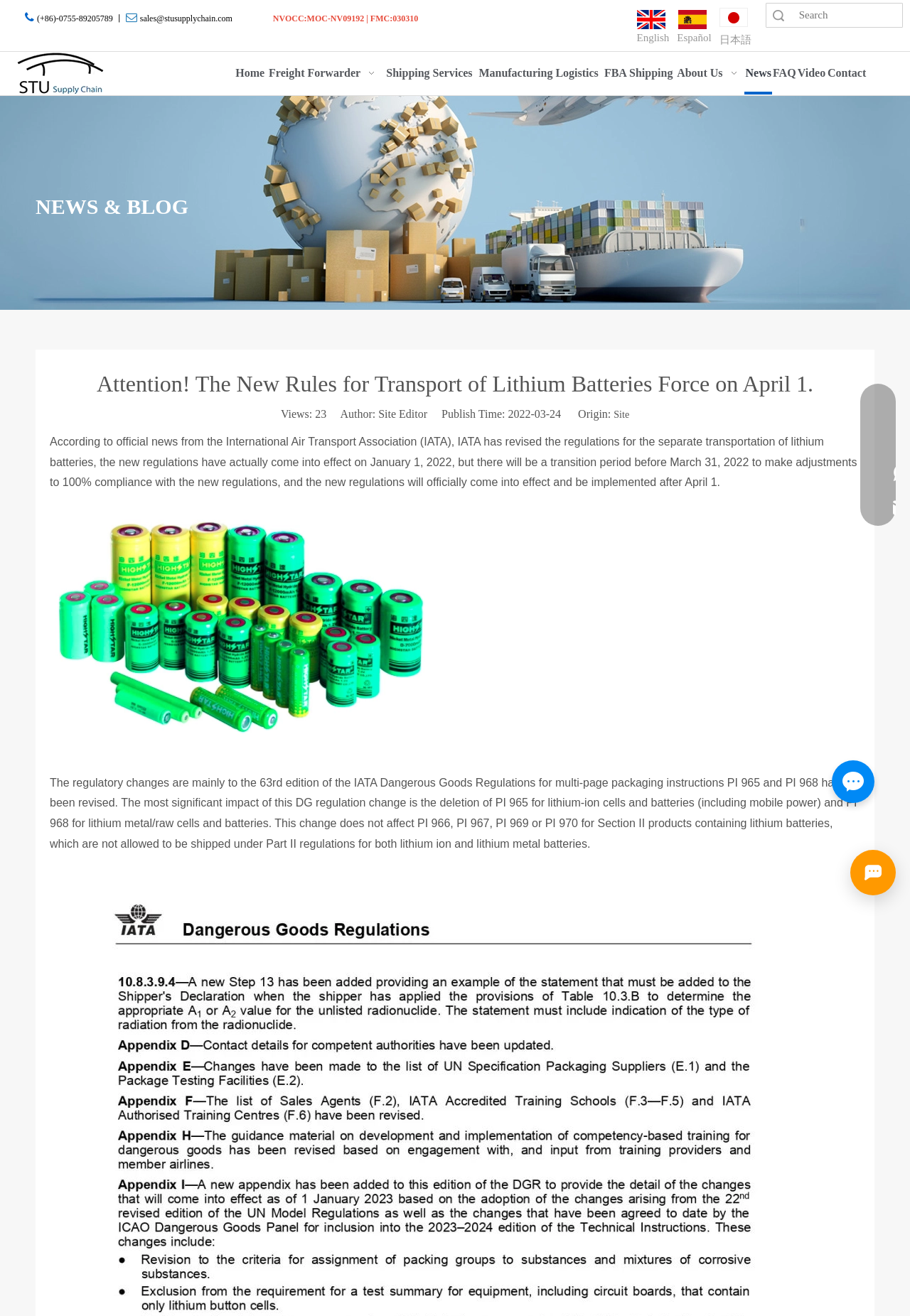Describe all visible elements and their arrangement on the webpage.

This webpage appears to be a news article or blog post from a logistics or shipping company. At the top left corner, there is a logo of the company, STU, accompanied by a navigation menu with links to various sections of the website, including Home, Freight Forwarder, Shipping Services, and About Us.

Below the navigation menu, there is a search bar with a search button on the right side. On the top right corner, there are links to switch the language of the website to English, Español, or 日本語.

The main content of the webpage is an article titled "Attention! The New Rules for Transport of Lithium Batteries Force on April 1." The article discusses the revised regulations for the transportation of lithium batteries by the International Air Transport Association (IATA). The text is accompanied by an image related to the topic.

On the right side of the article, there is a section displaying the number of views, author, and publication time of the article. Below the article, there are links to contact the company, including phone numbers, WhatsApp, and email.

At the bottom right corner of the webpage, there is a button to open a chat window.